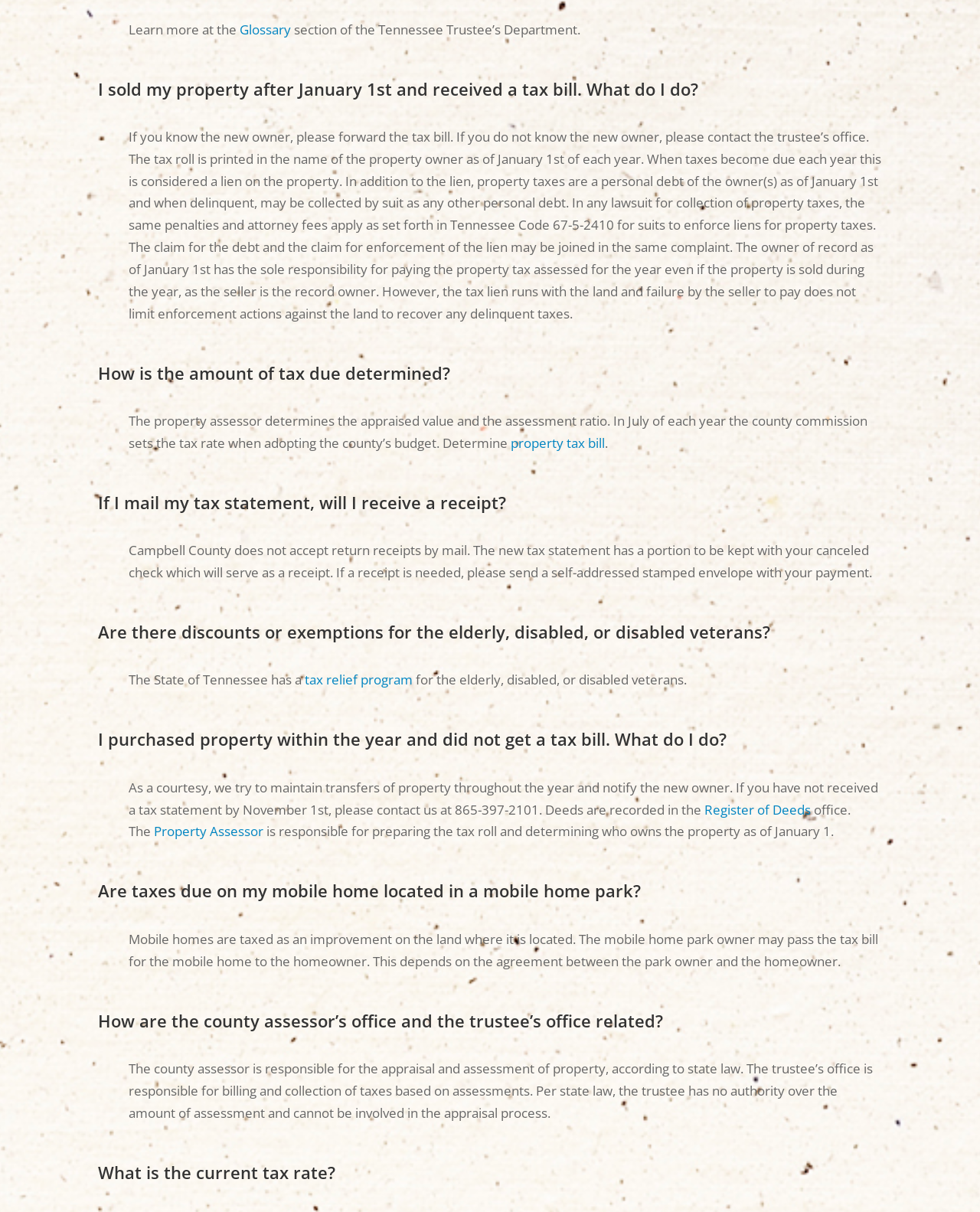What is the relationship between the county assessor’s office and the trustee’s office?
Please answer the question with a detailed response using the information from the screenshot.

The webpage explains that the county assessor is responsible for the appraisal and assessment of property, while the trustee’s office is responsible for billing and collection of taxes based on assessments. The trustee has no authority over the amount of assessment and cannot be involved in the appraisal process, indicating that these two offices have separate responsibilities.